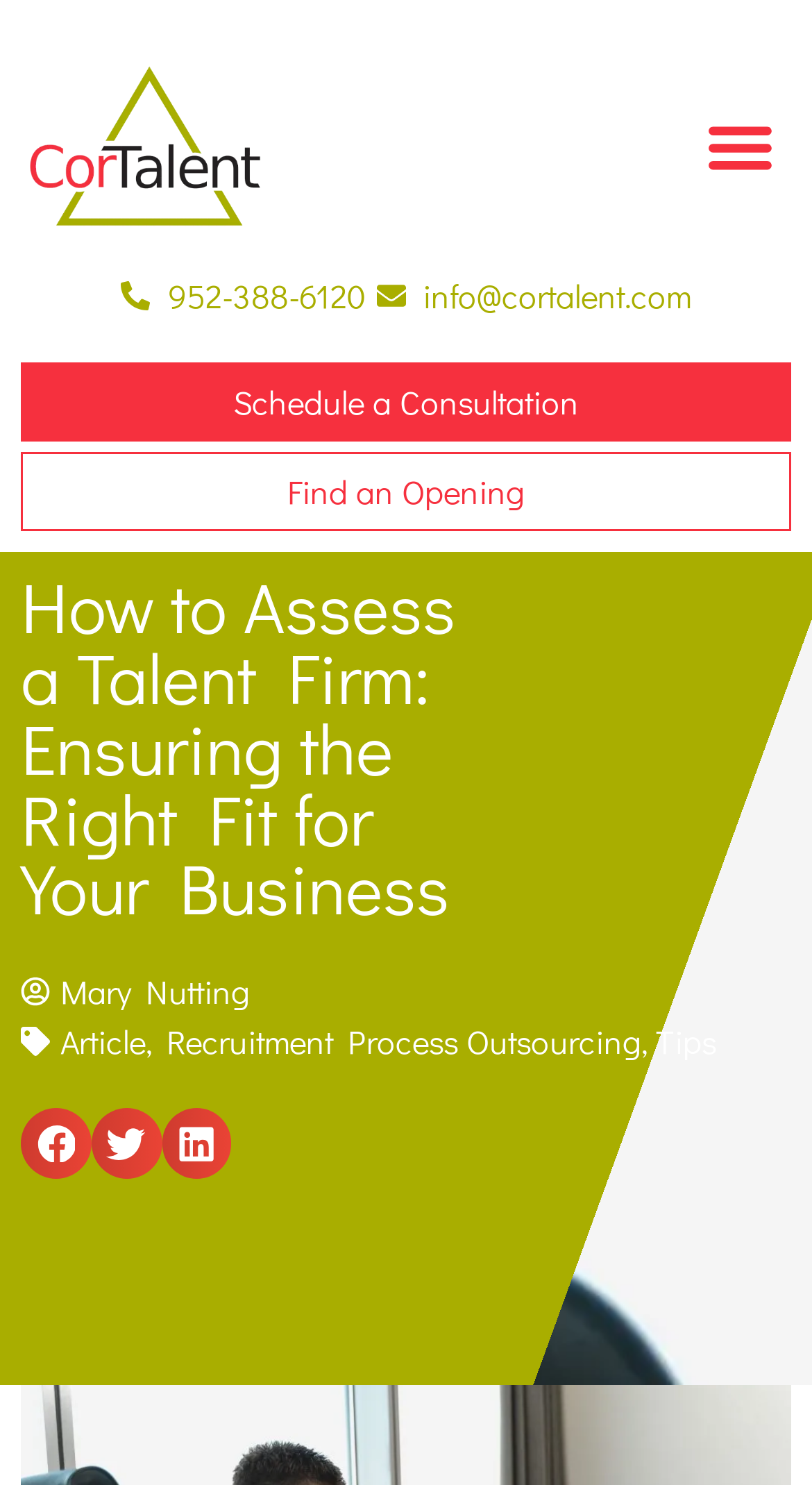Please find and provide the title of the webpage.

How to Assess a Talent Firm: Ensuring the Right Fit for Your Business